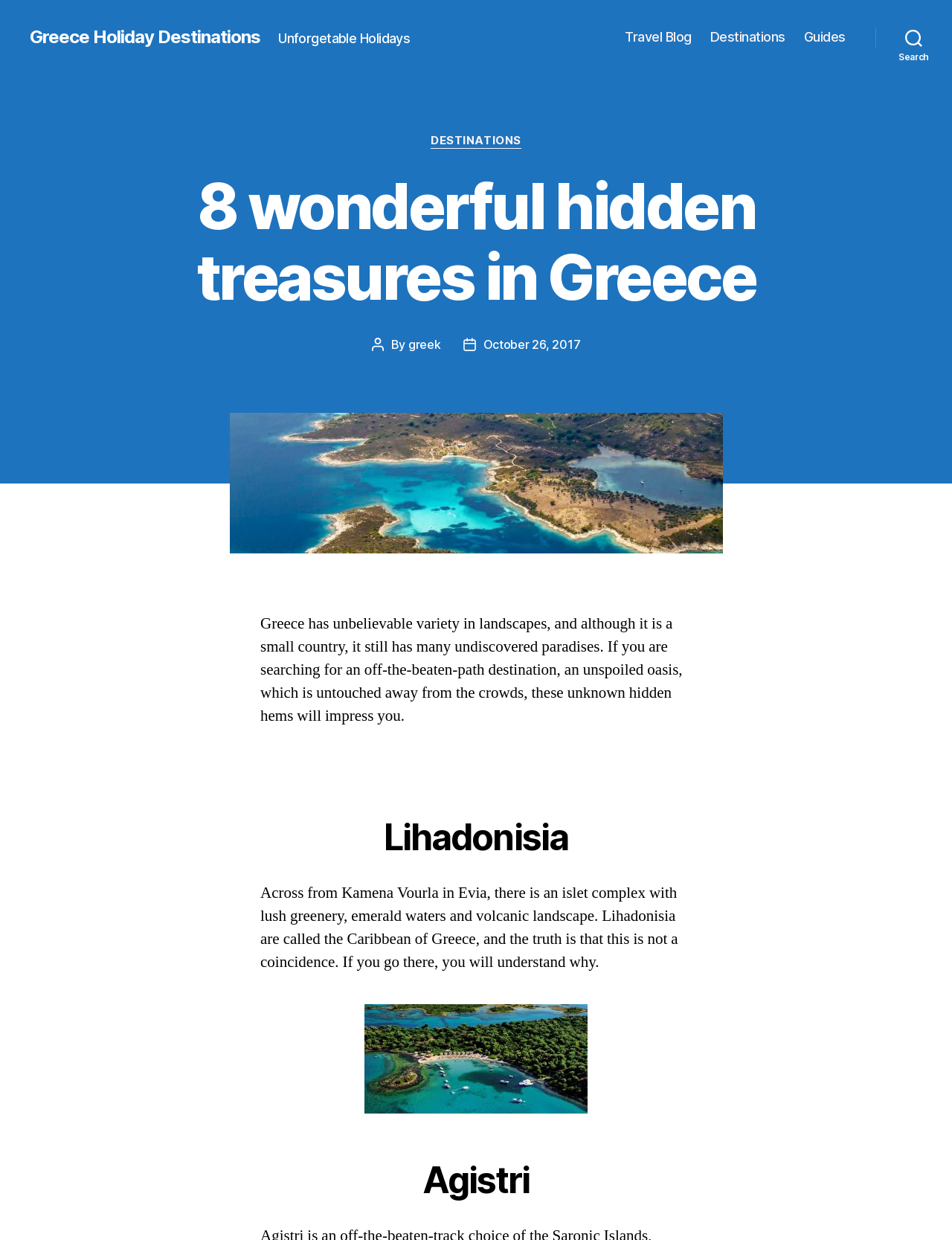What is the location of Lihadonisia?
Please utilize the information in the image to give a detailed response to the question.

I found the answer by reading the article's content, which describes Lihadonisia as being located 'Across from Kamena Vourla in Evia'.